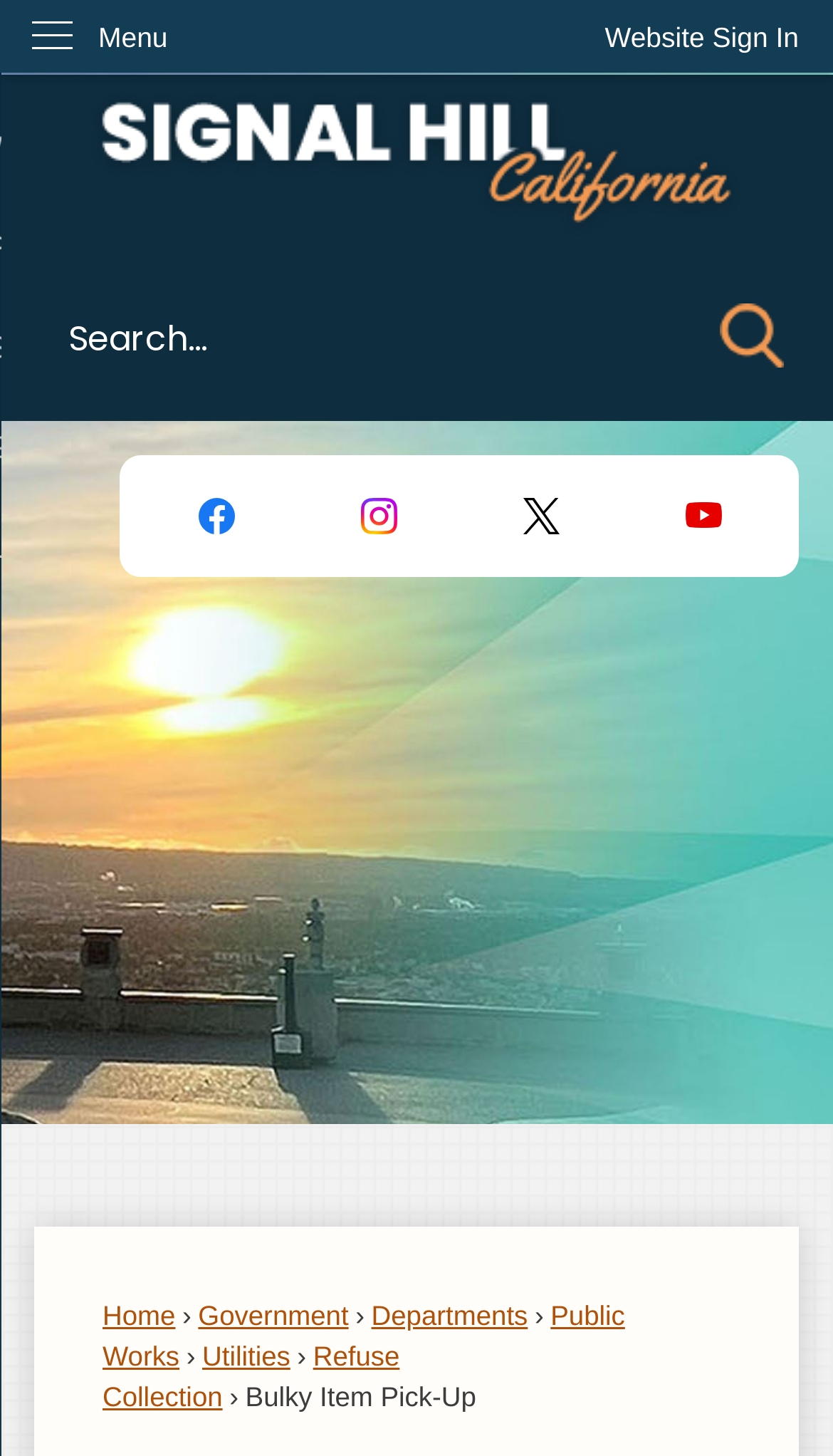Respond to the question with just a single word or phrase: 
What is the name of the city's homepage?

Signal Hill, California